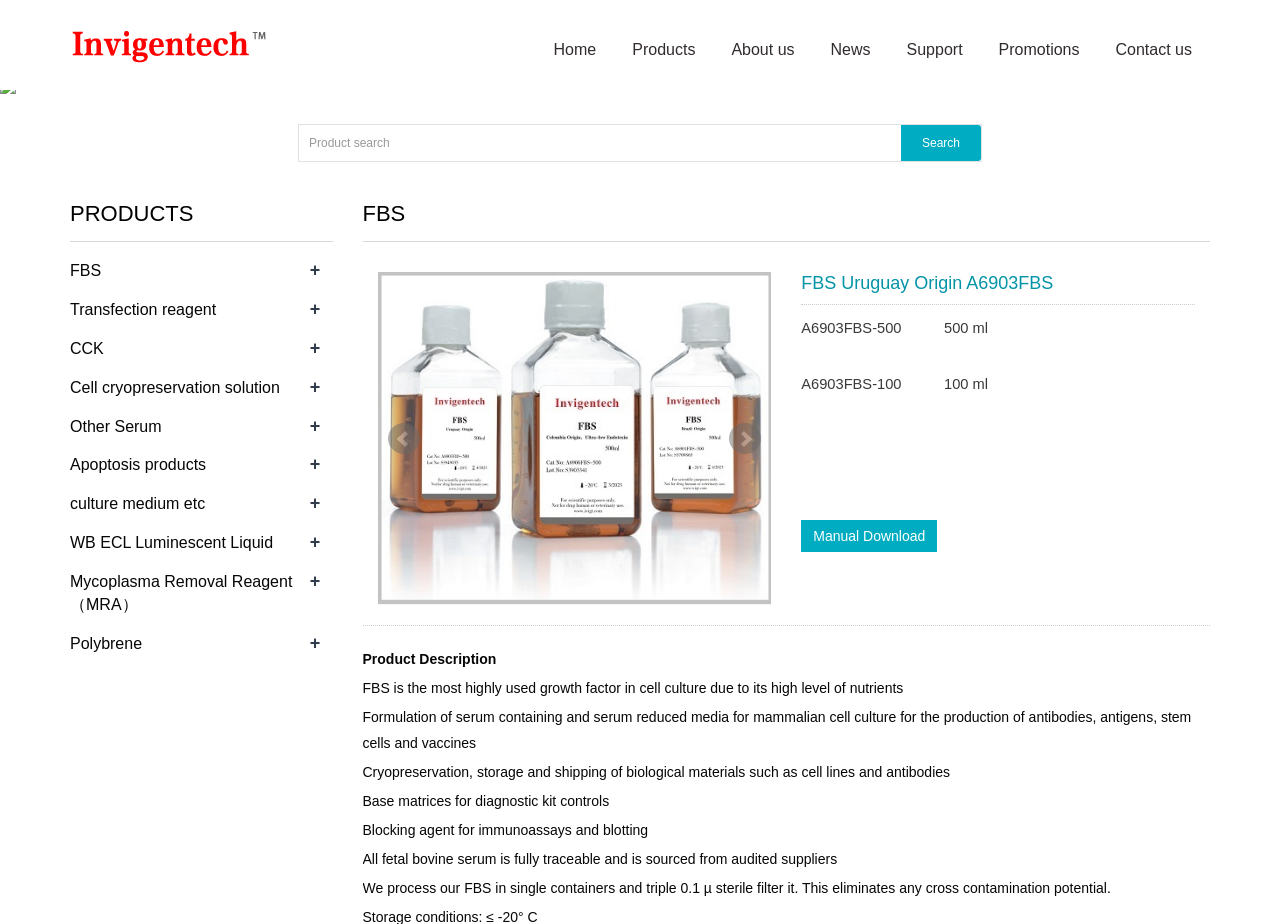Find the bounding box coordinates of the area to click in order to follow the instruction: "View FBS Uruguay Origin A6903FBS details".

[0.295, 0.295, 0.603, 0.655]